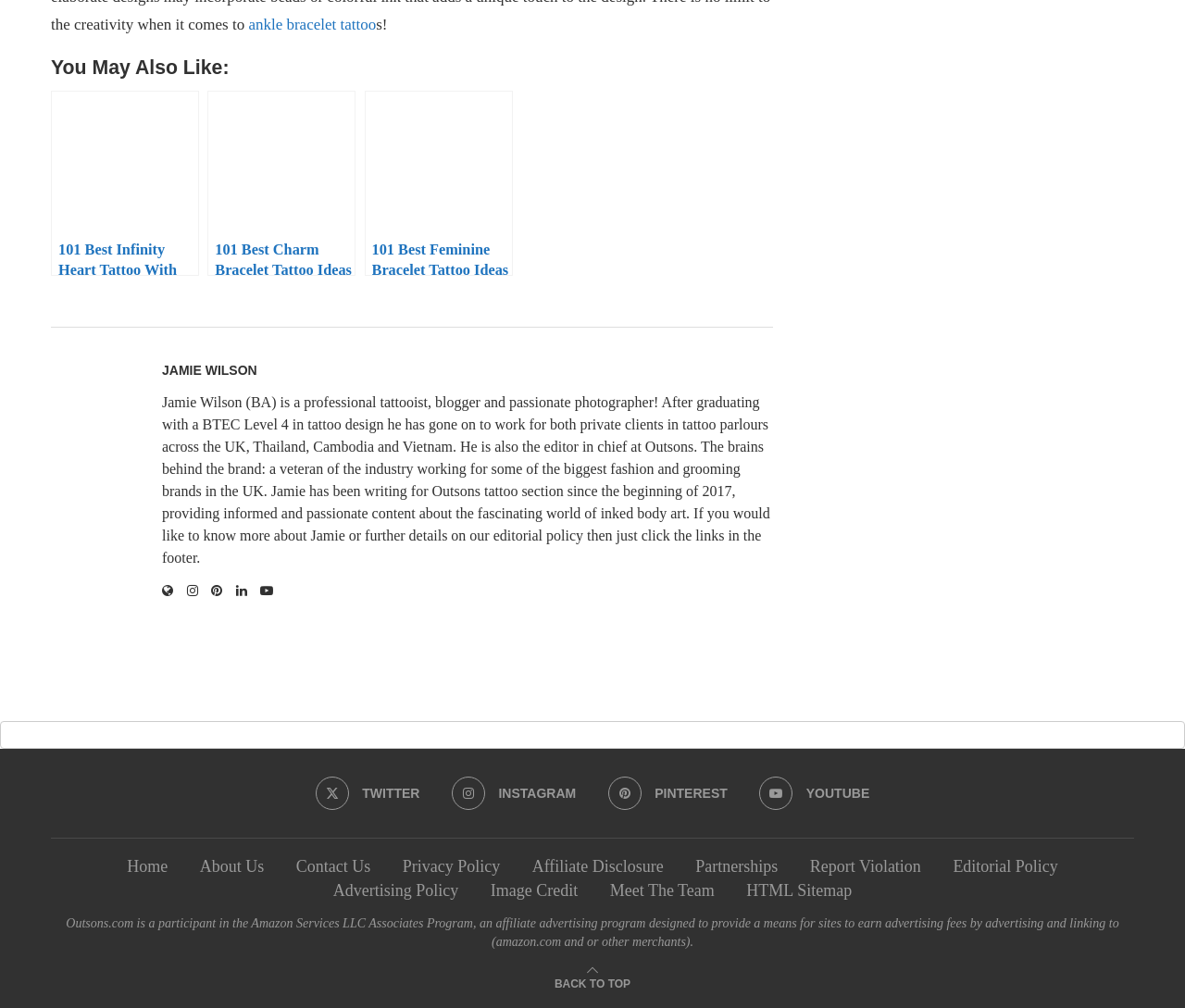Find the bounding box coordinates for the element that must be clicked to complete the instruction: "Visit Instagram". The coordinates should be four float numbers between 0 and 1, indicated as [left, top, right, bottom].

[0.279, 0.38, 0.319, 0.394]